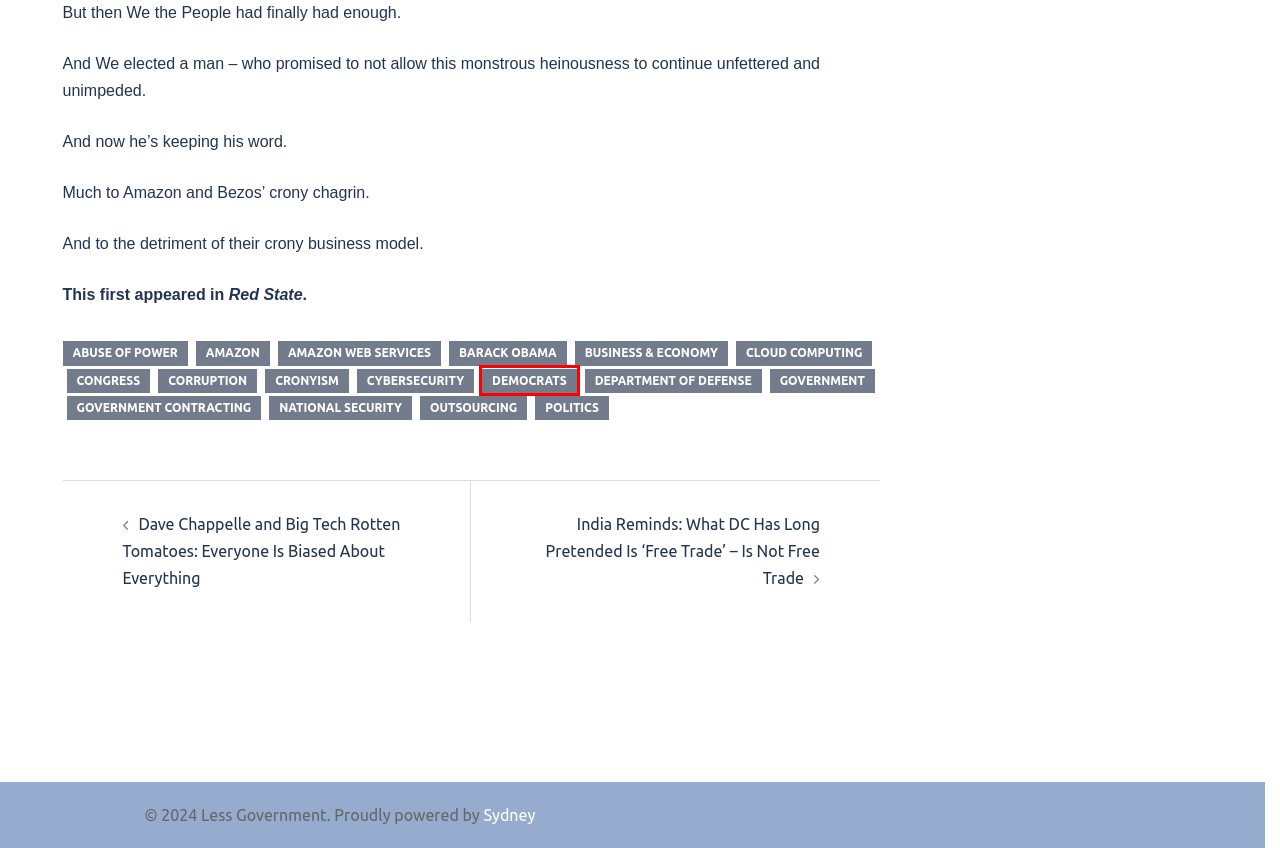Analyze the screenshot of a webpage that features a red rectangle bounding box. Pick the webpage description that best matches the new webpage you would see after clicking on the element within the red bounding box. Here are the candidates:
A. Corruption Archives | Less Government
B. Democrats Archives | Less Government
C. government contracting Archives | Less Government
D. national security Archives | Less Government
E. Business & Economy Archives | Less Government
F. cloud computing Archives | Less Government
G. Congress Archives | Less Government
H. India Reminds: What DC Has Long Pretended Is ‘Free Trade’ - Is Not Free Trade

B